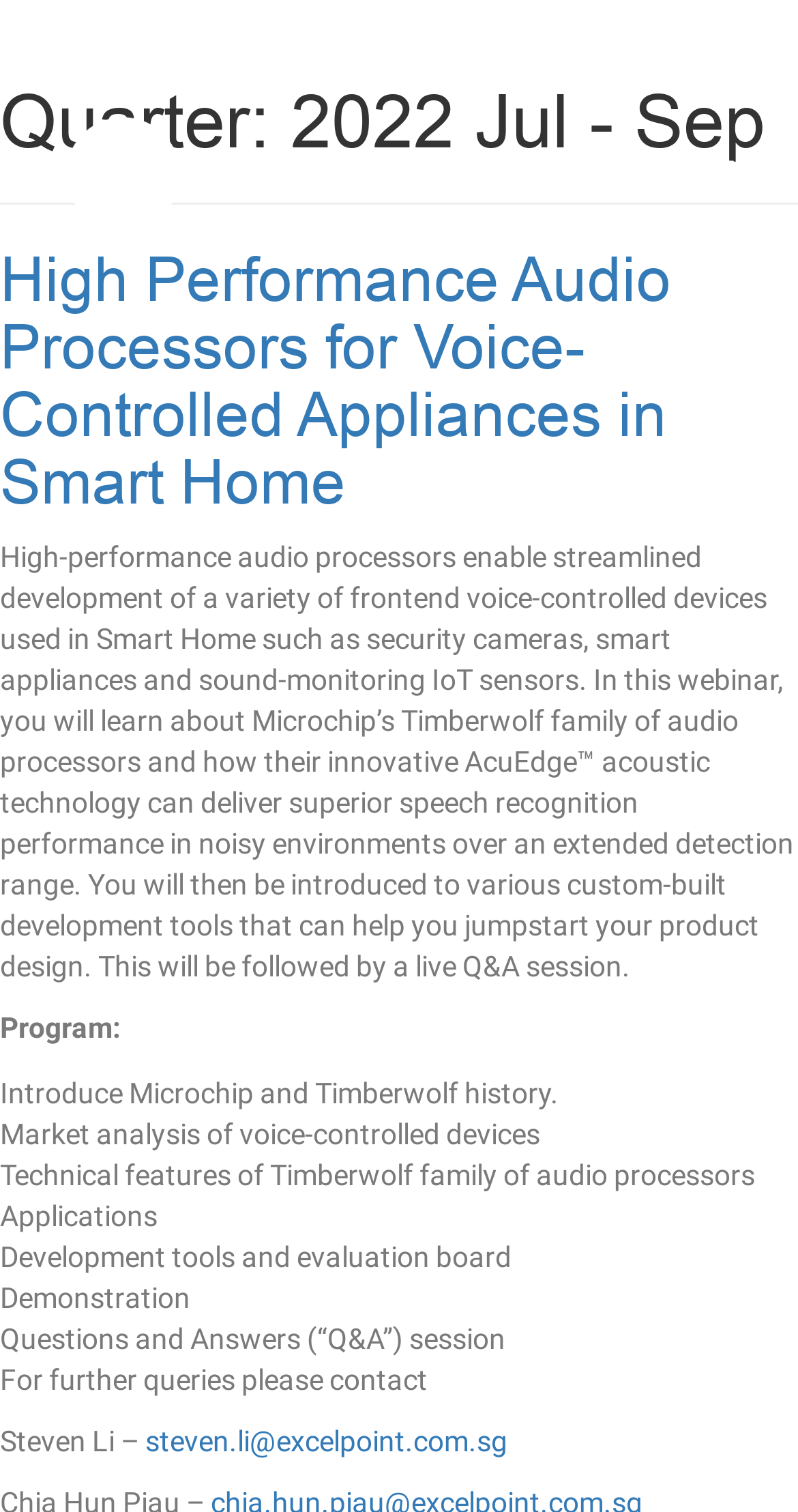What is the contact email for further queries?
Provide a concise answer using a single word or phrase based on the image.

steven.li@excelpoint.com.sg